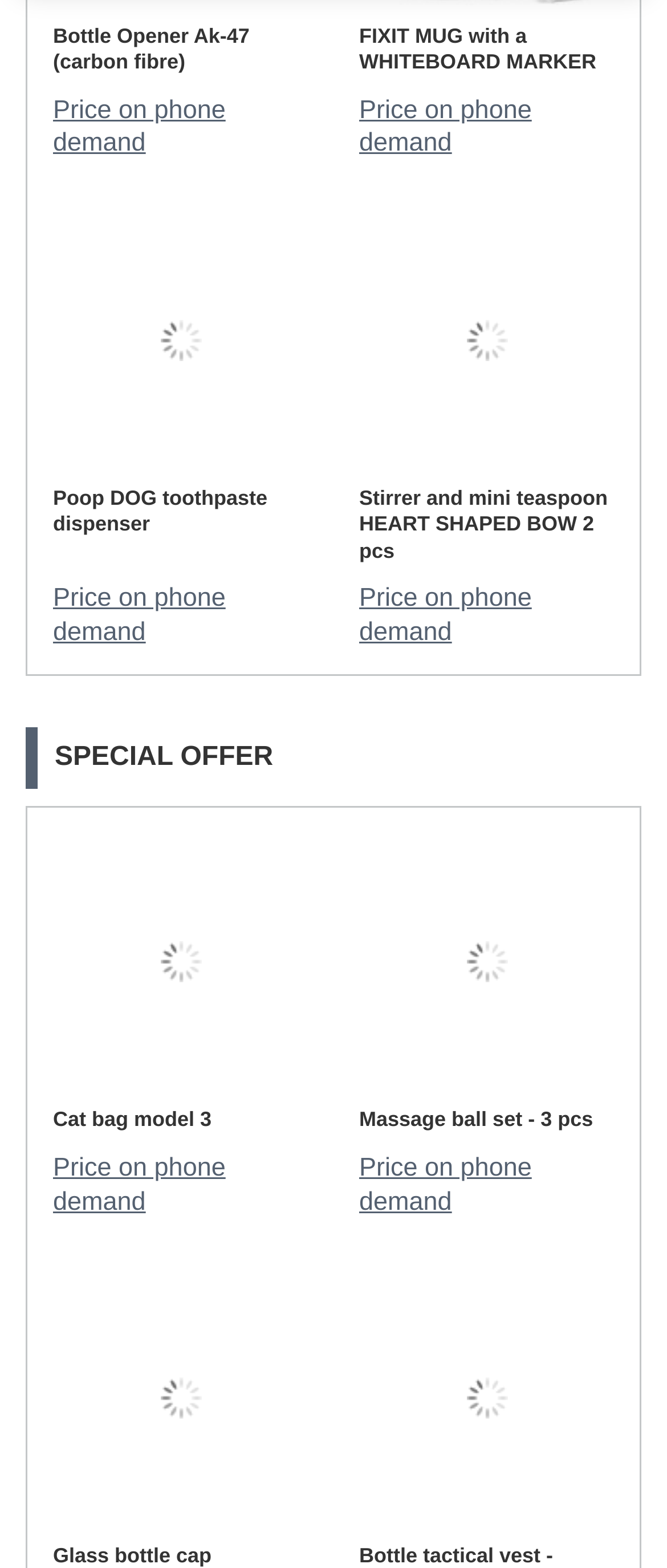Locate the UI element that matches the description special offerView all in the webpage screenshot. Return the bounding box coordinates in the format (top-left x, top-left y, bottom-right x, bottom-right y), with values ranging from 0 to 1.

[0.038, 0.464, 0.962, 0.504]